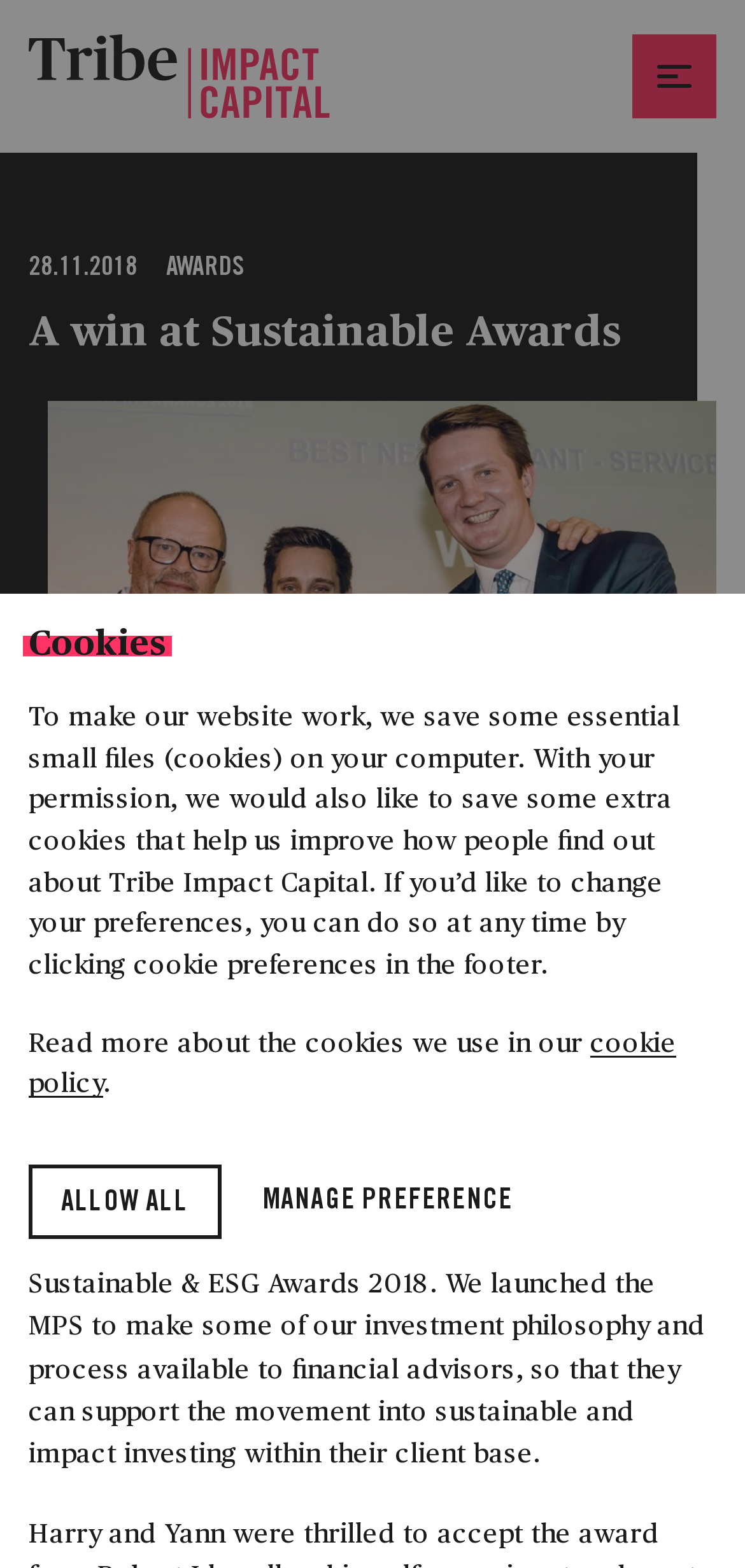Find the bounding box coordinates for the UI element whose description is: "Copy". The coordinates should be four float numbers between 0 and 1, in the format [left, top, right, bottom].

[0.244, 0.663, 0.321, 0.7]